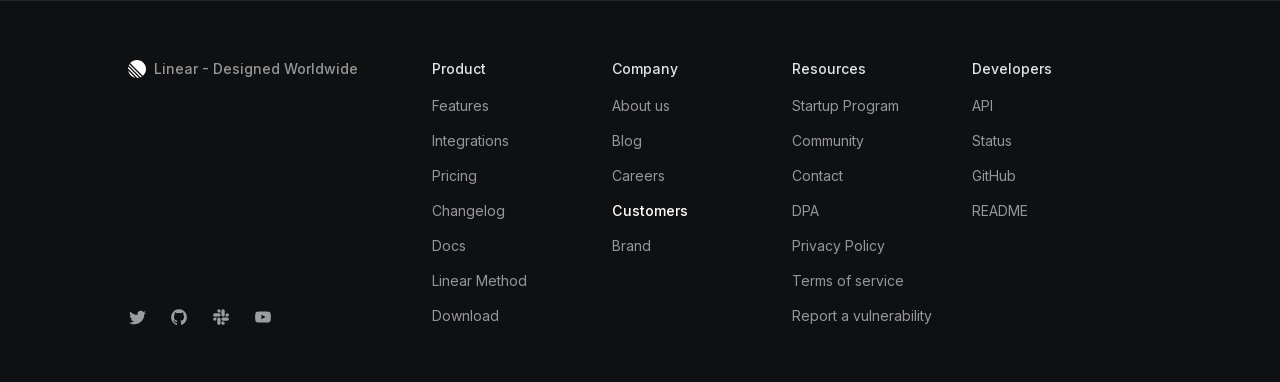Identify the bounding box coordinates for the region to click in order to carry out this instruction: "Learn about the company". Provide the coordinates using four float numbers between 0 and 1, formatted as [left, top, right, bottom].

[0.478, 0.15, 0.619, 0.213]